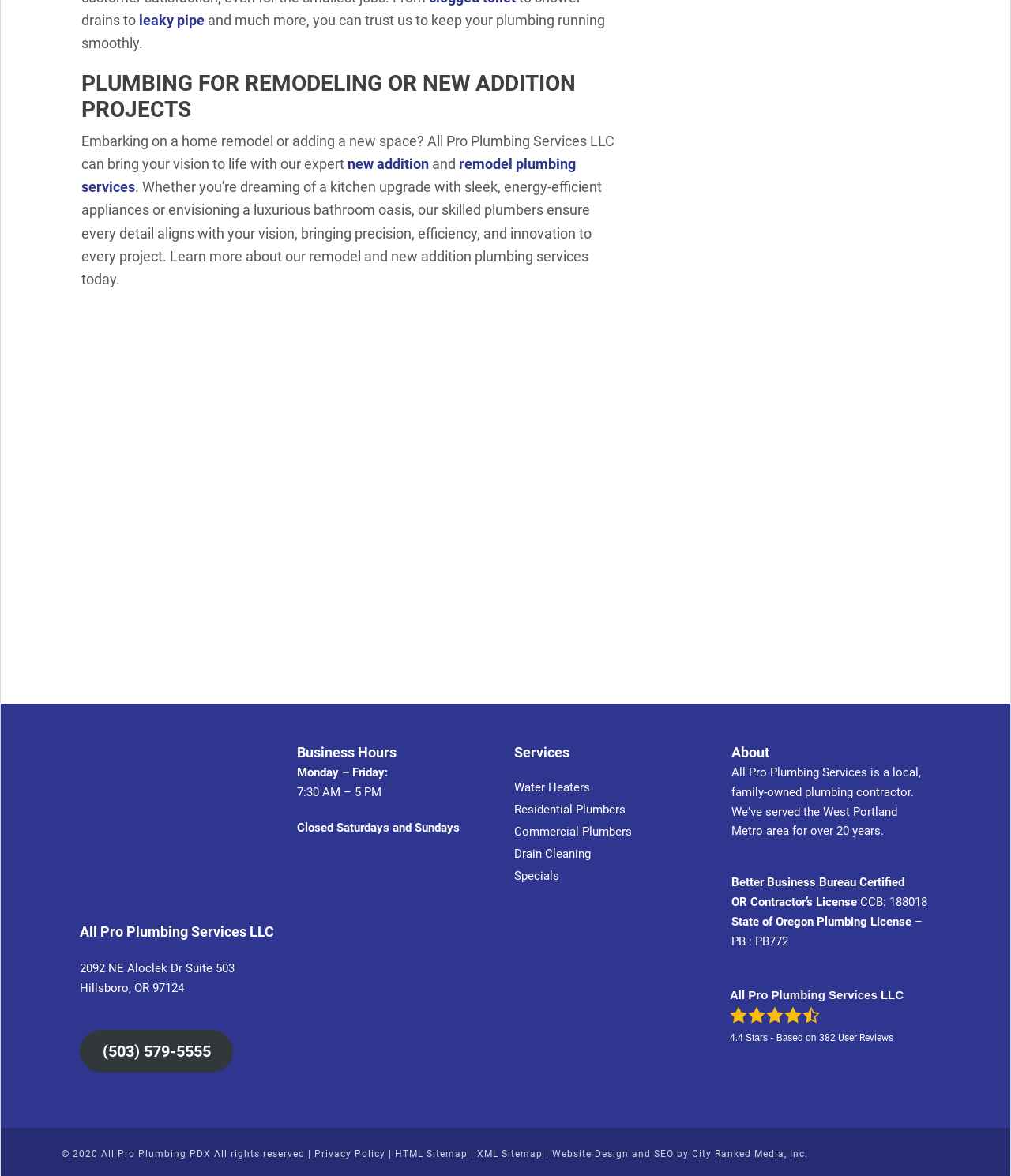Locate the bounding box coordinates of the element's region that should be clicked to carry out the following instruction: "Check business hours". The coordinates need to be four float numbers between 0 and 1, i.e., [left, top, right, bottom].

[0.294, 0.632, 0.392, 0.646]